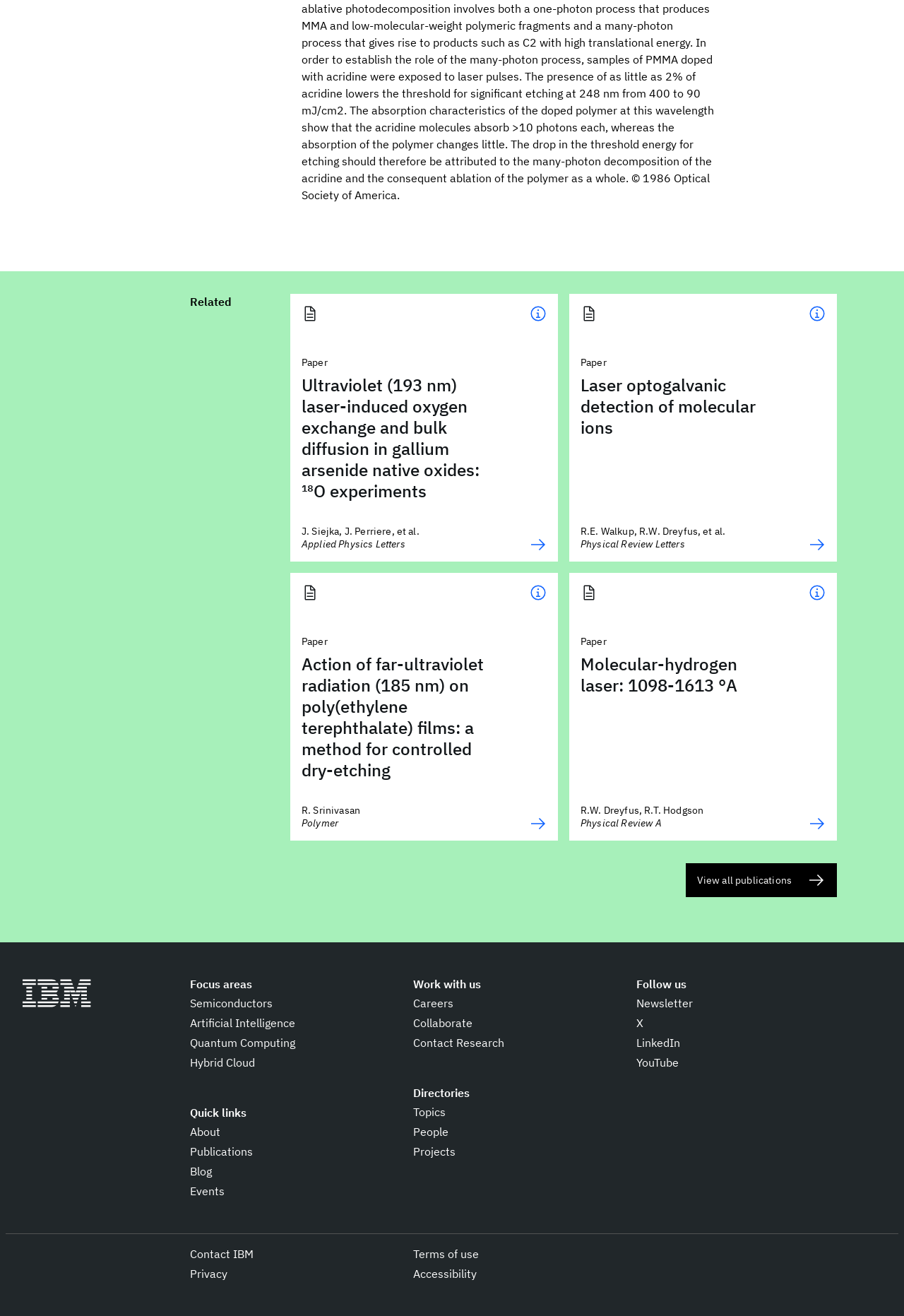Please reply to the following question using a single word or phrase: 
What is the name of the author of the third article?

R. Srinivasan